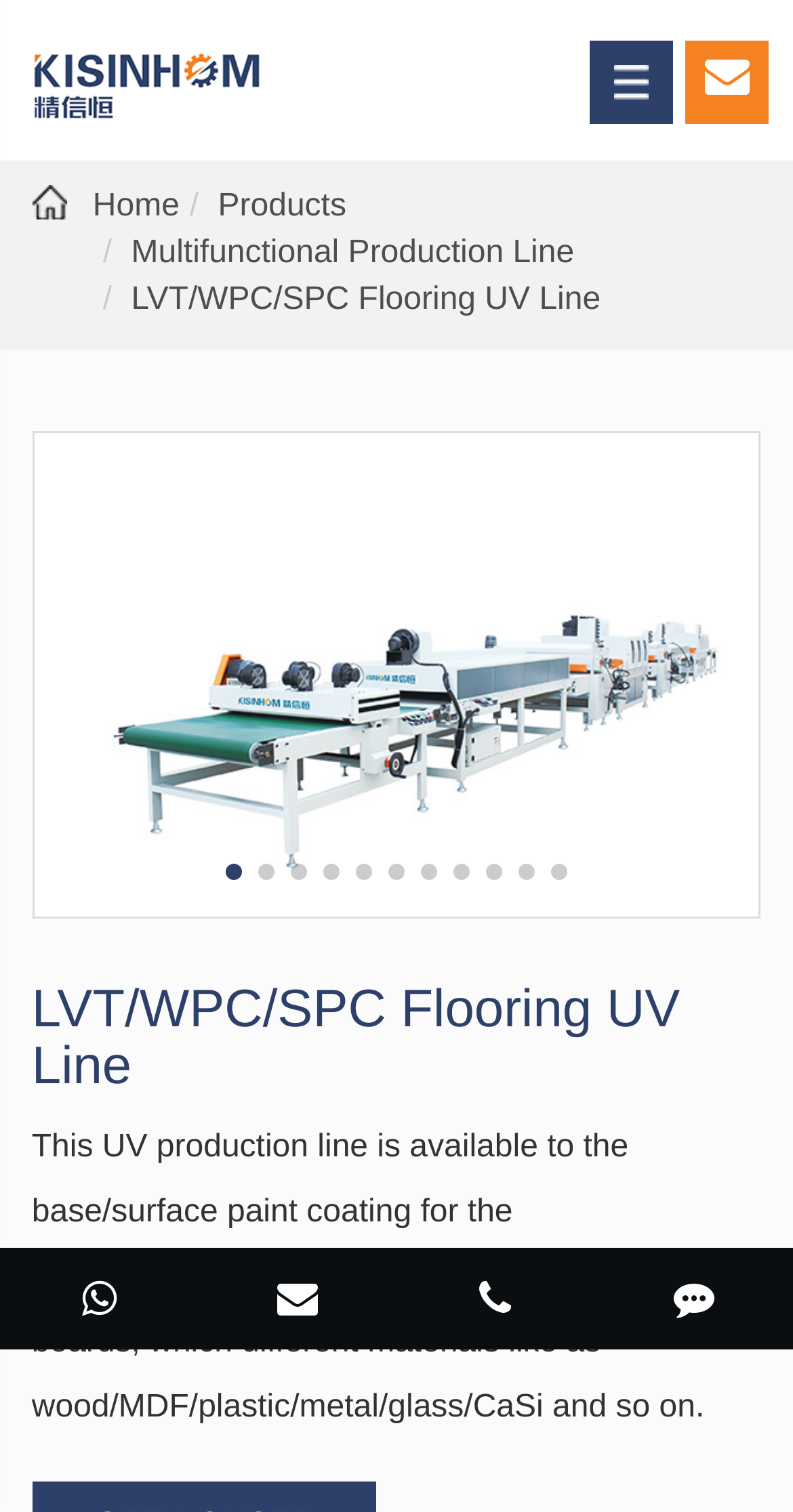How can you contact the company?
Look at the screenshot and provide an in-depth answer.

The webpage provides links to contact the company through Skype, E-mail, and TEL, indicating that these are the ways to get in touch with the company.